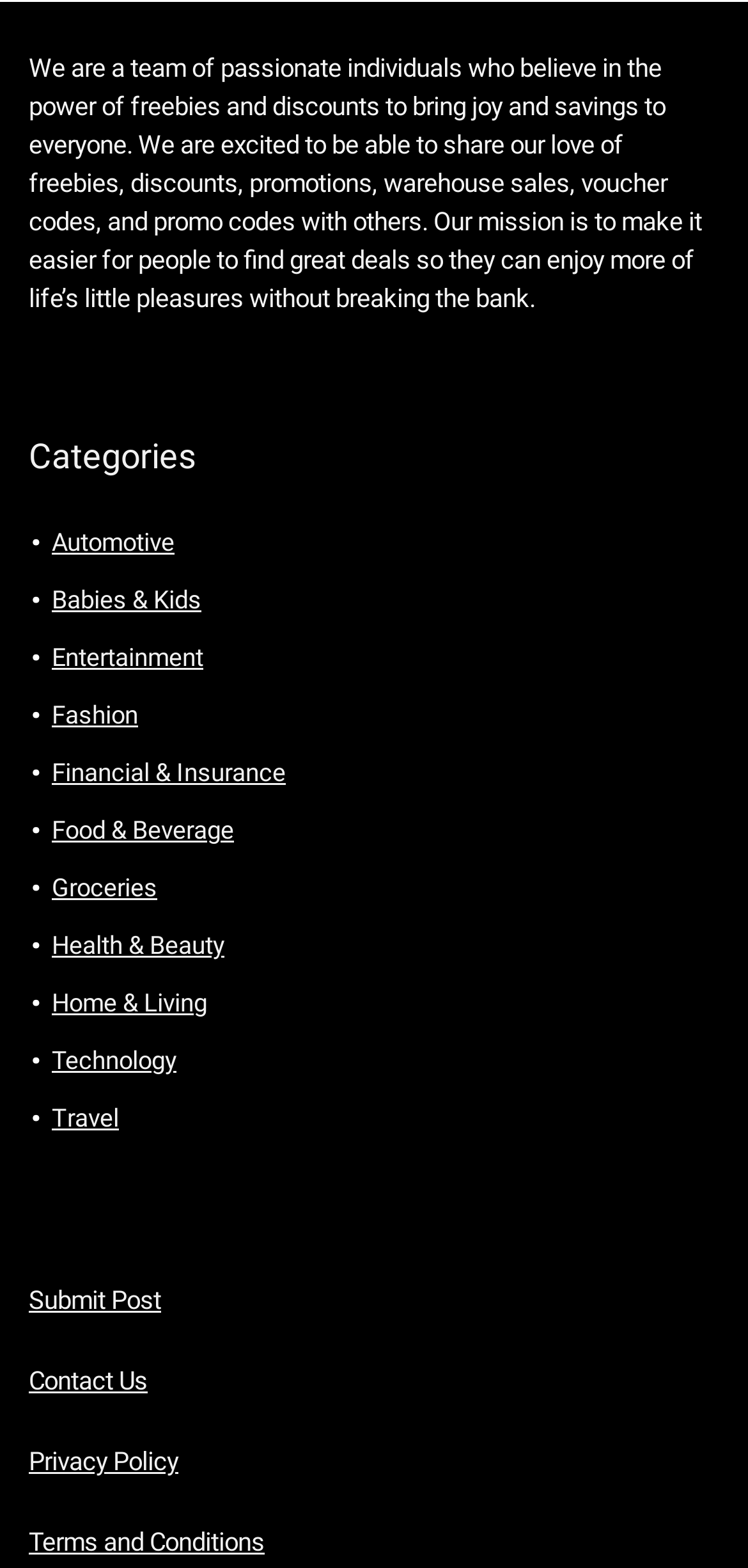What categories are available on the website? Please answer the question using a single word or phrase based on the image.

Automotive, Babies & Kids, etc.